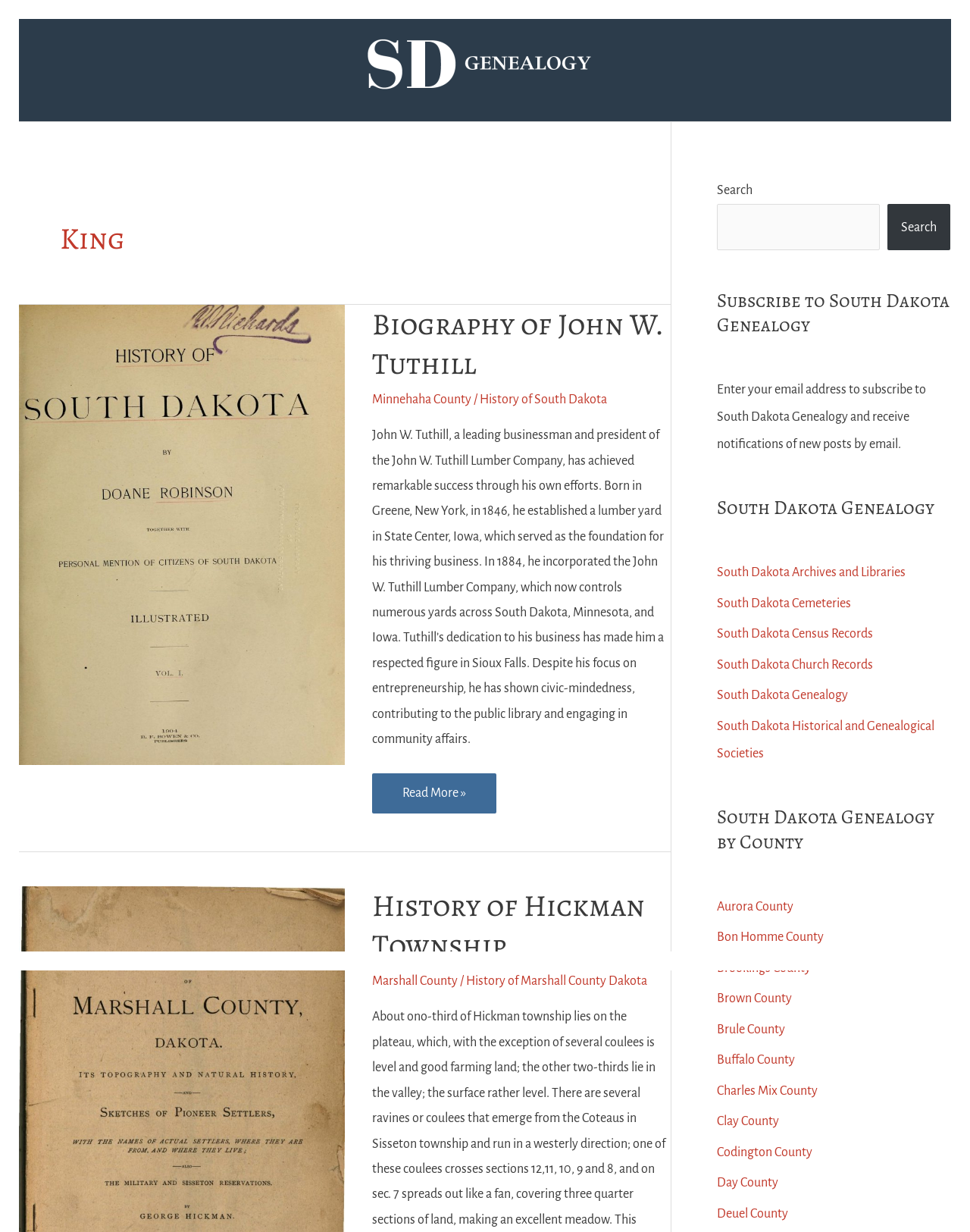Give a one-word or one-phrase response to the question: 
What is the name of the county where John W. Tuthill established a lumber yard?

State Center, Iowa